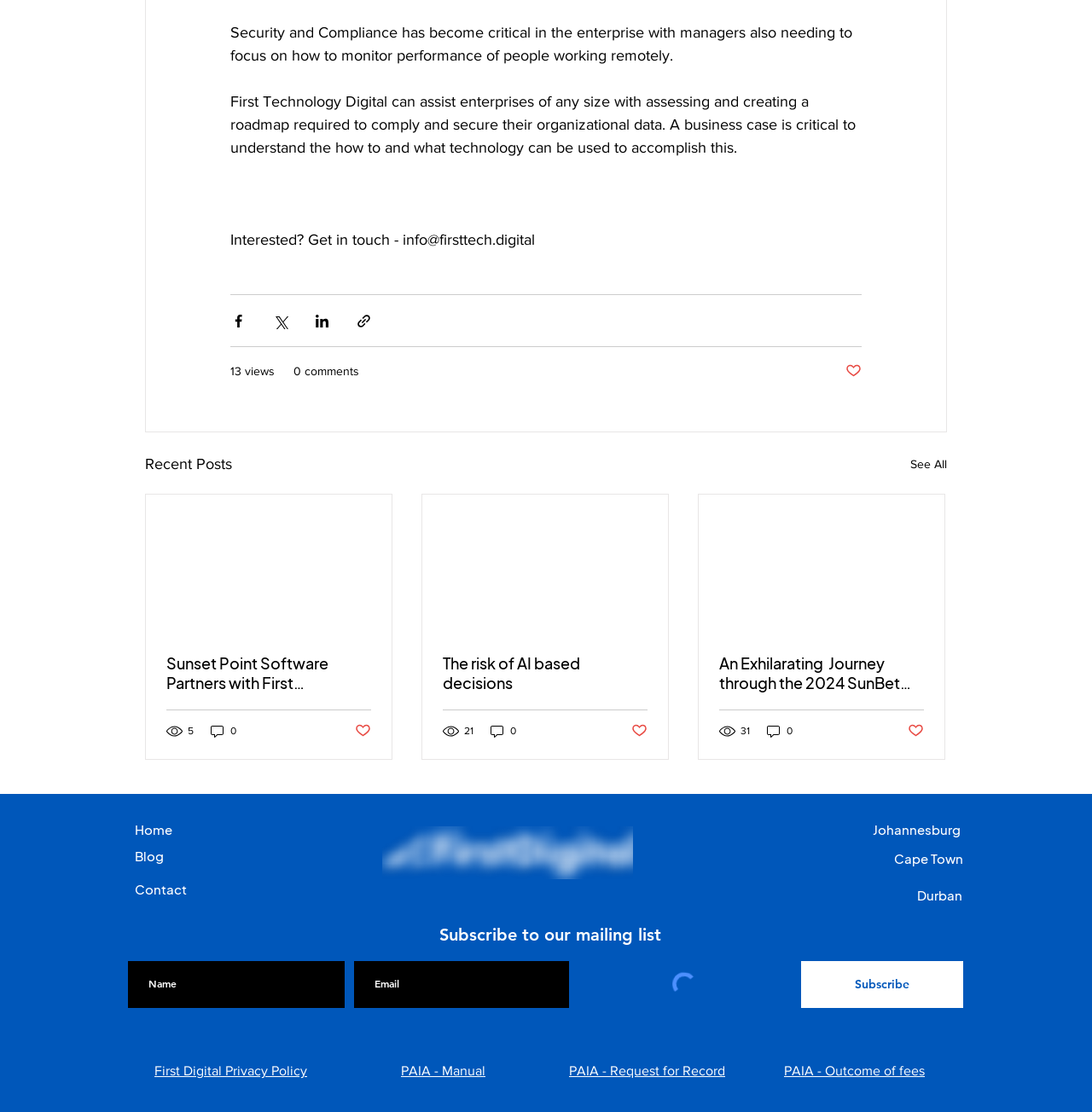Could you determine the bounding box coordinates of the clickable element to complete the instruction: "Share via Facebook"? Provide the coordinates as four float numbers between 0 and 1, i.e., [left, top, right, bottom].

[0.211, 0.281, 0.226, 0.296]